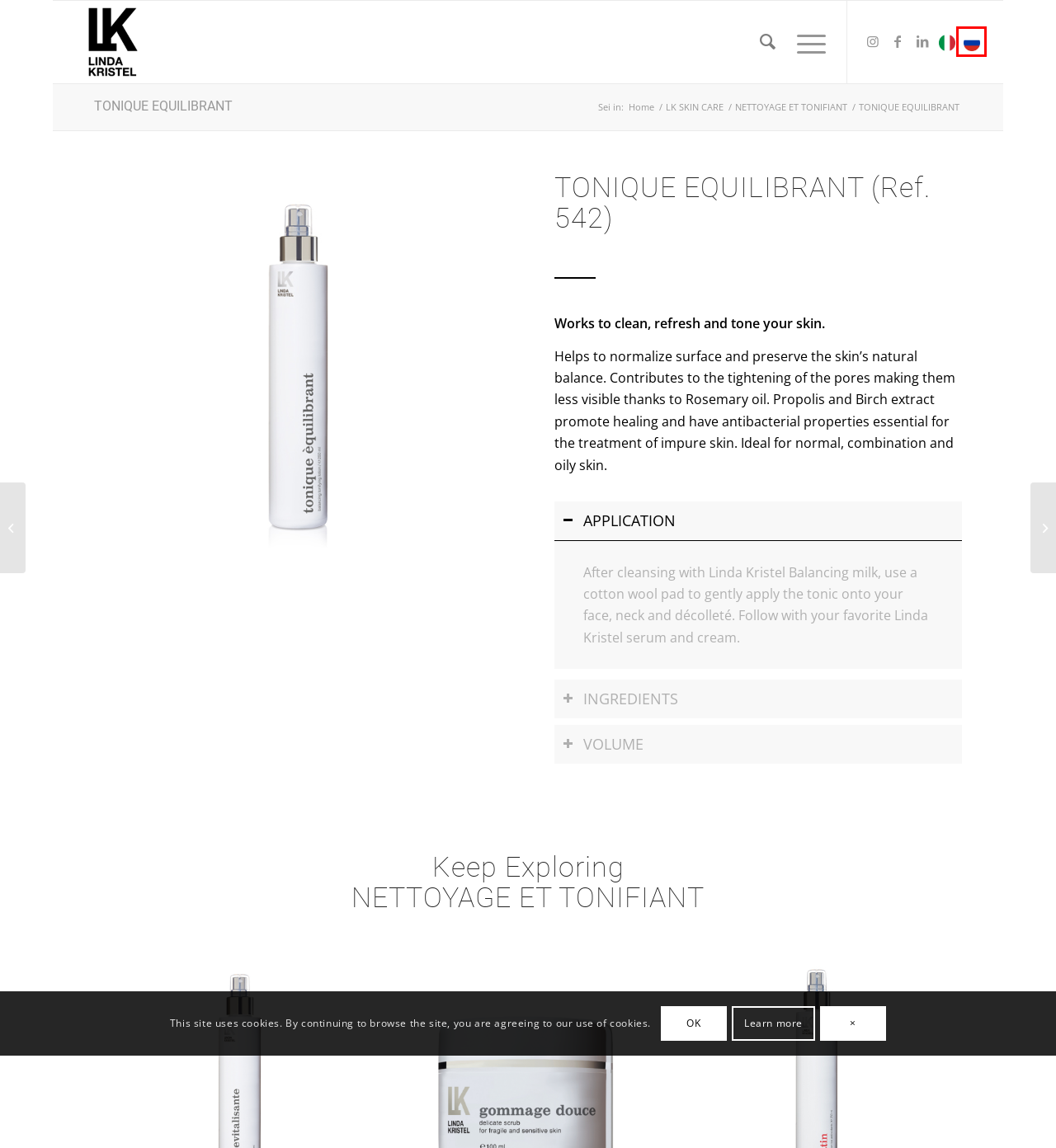Review the webpage screenshot and focus on the UI element within the red bounding box. Select the best-matching webpage description for the new webpage that follows after clicking the highlighted element. Here are the candidates:
A. NETTOYAGE ET TONIFIANT – LINDA KRISTEL
B. LAIT DEMAQUILLANT EQUILIBRANT – LINDA KRISTEL
C. MOUSSE NETTOYANTE HYDRATANTE DOUCE – LINDA KRISTEL
D. LK SKIN CARE – LINDA KRISTEL
E. LINDA KRISTEL – Una storia di bellezza
F. Linda Kristel
G. LINDA KRISTEL – A story of beauty
H. TONIQUE HYDRATANT DOUCE     – LINDA KRISTEL

F